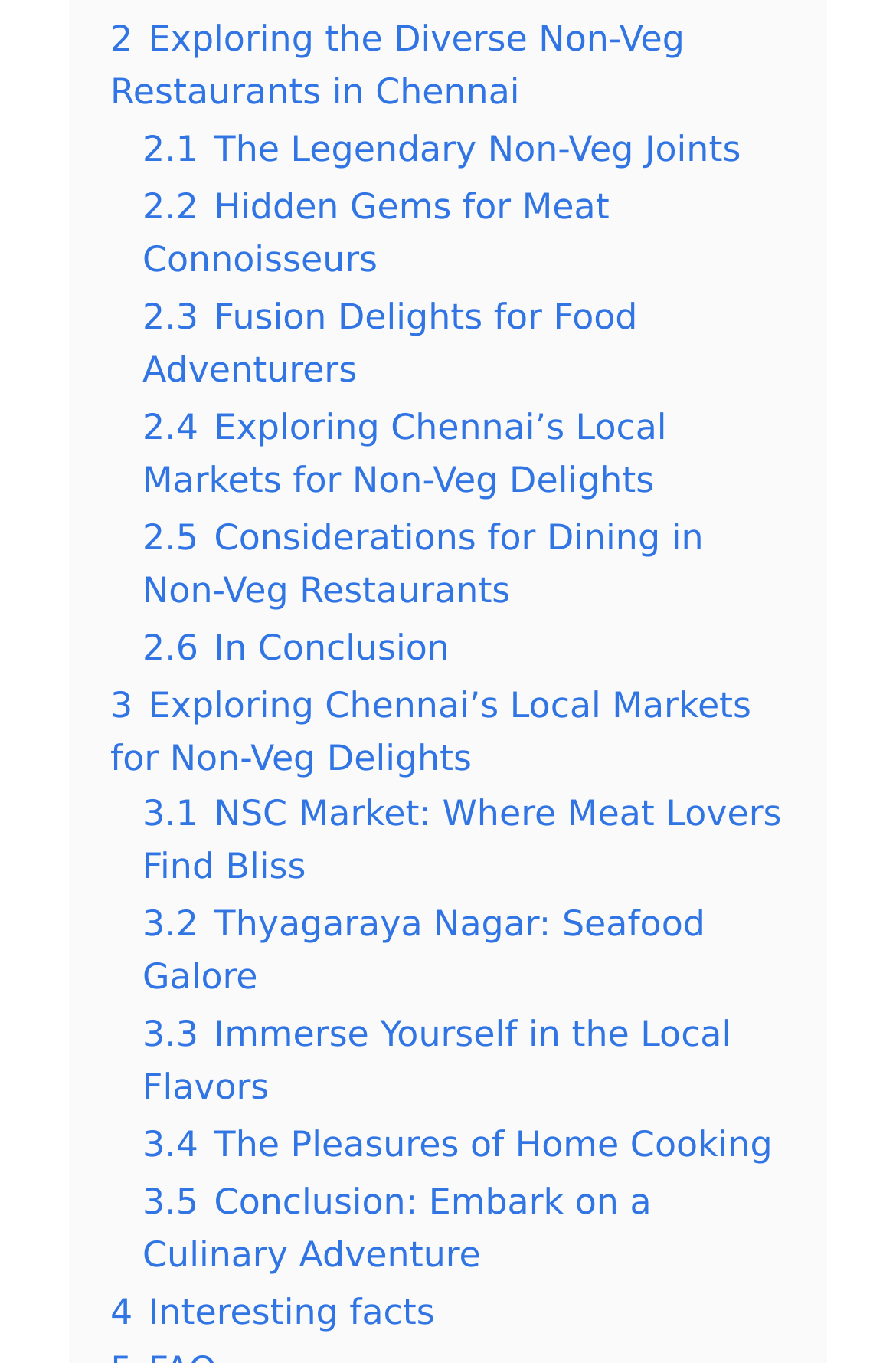How many sections are there in the webpage?
Based on the screenshot, provide a one-word or short-phrase response.

5